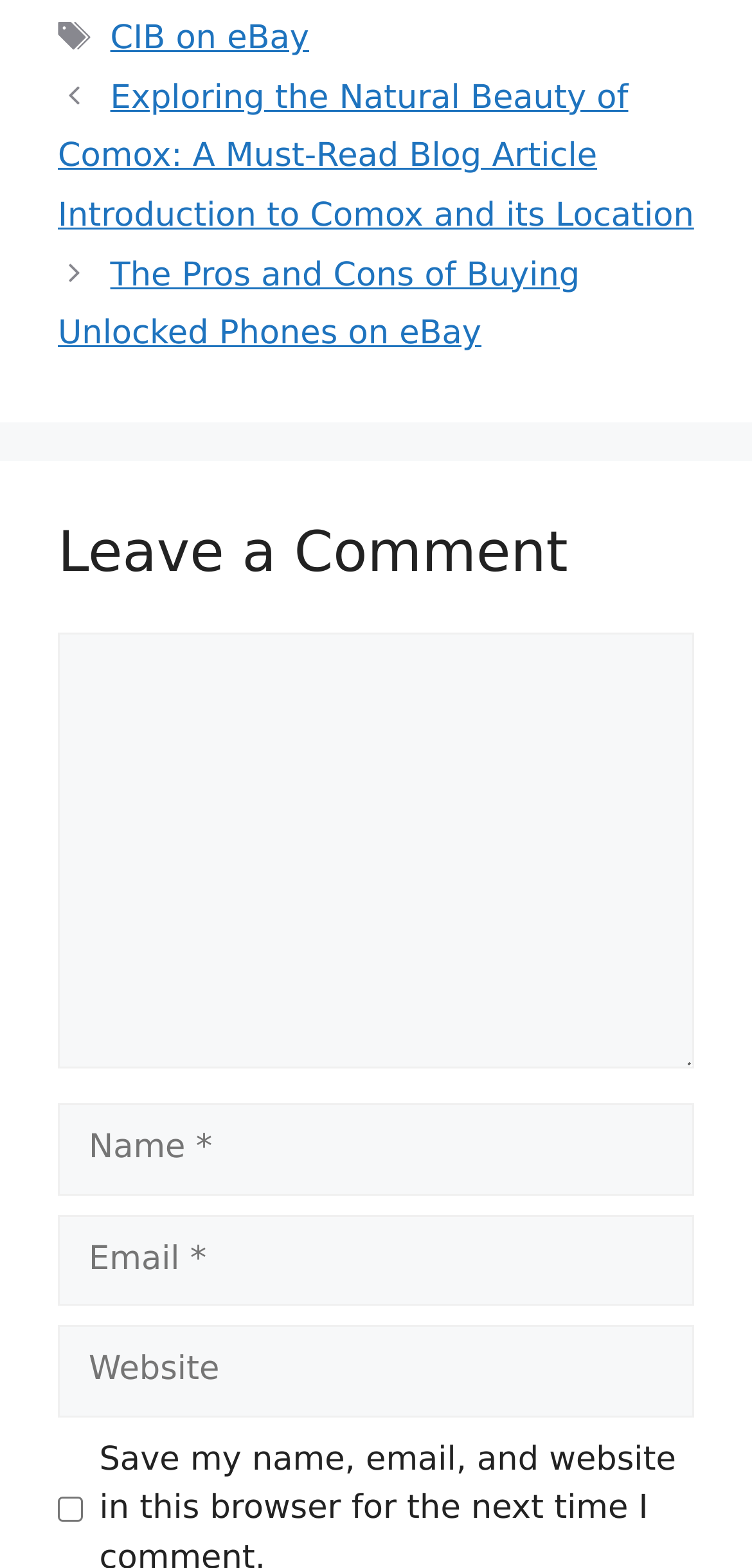Use a single word or phrase to answer this question: 
What is the purpose of the 'Email' textbox?

Enter email